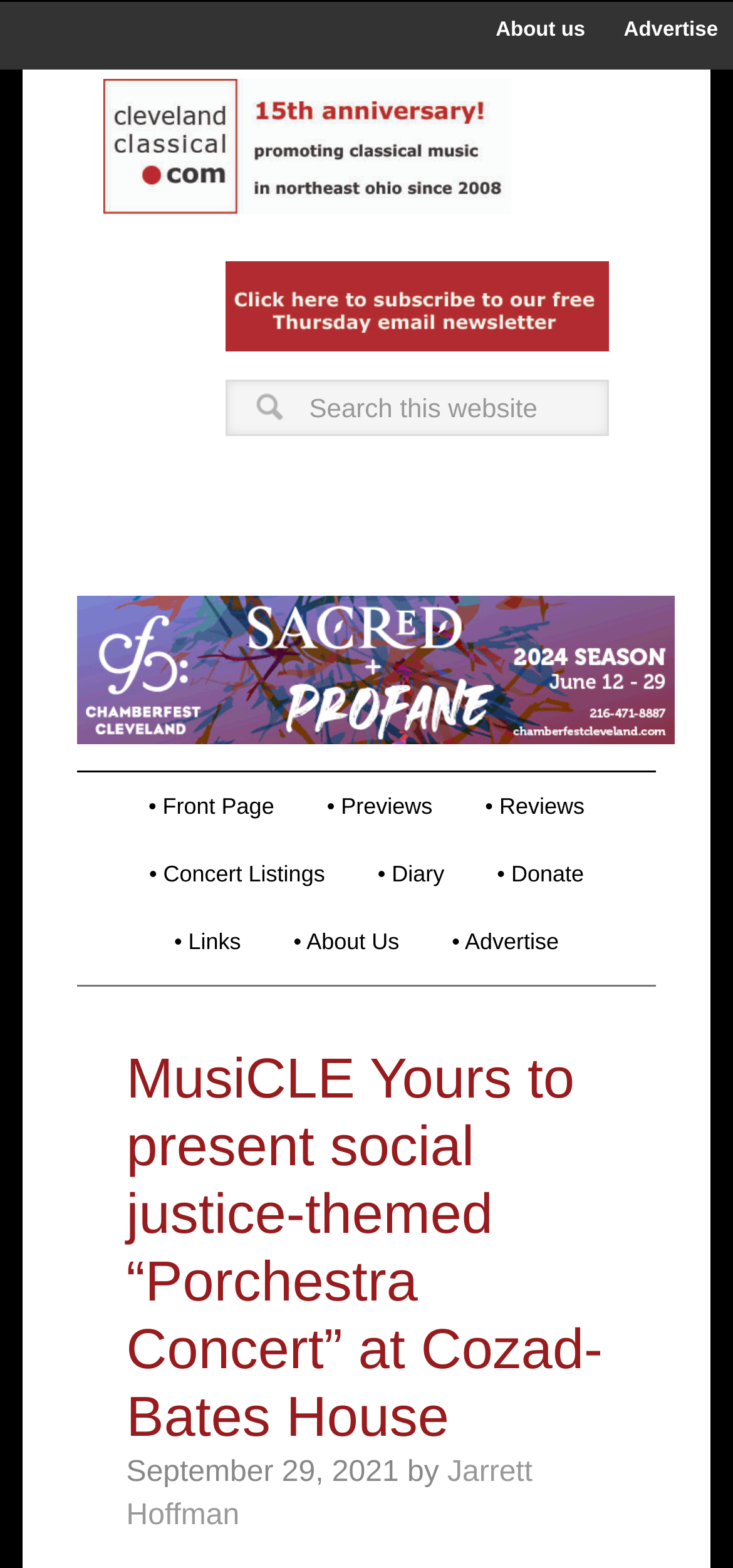Please identify the bounding box coordinates of the region to click in order to complete the task: "Read MusiCLE Yours to present social justice-themed “Porchestra Concert” at Cozad-Bates House". The coordinates must be four float numbers between 0 and 1, specified as [left, top, right, bottom].

[0.172, 0.669, 0.822, 0.924]